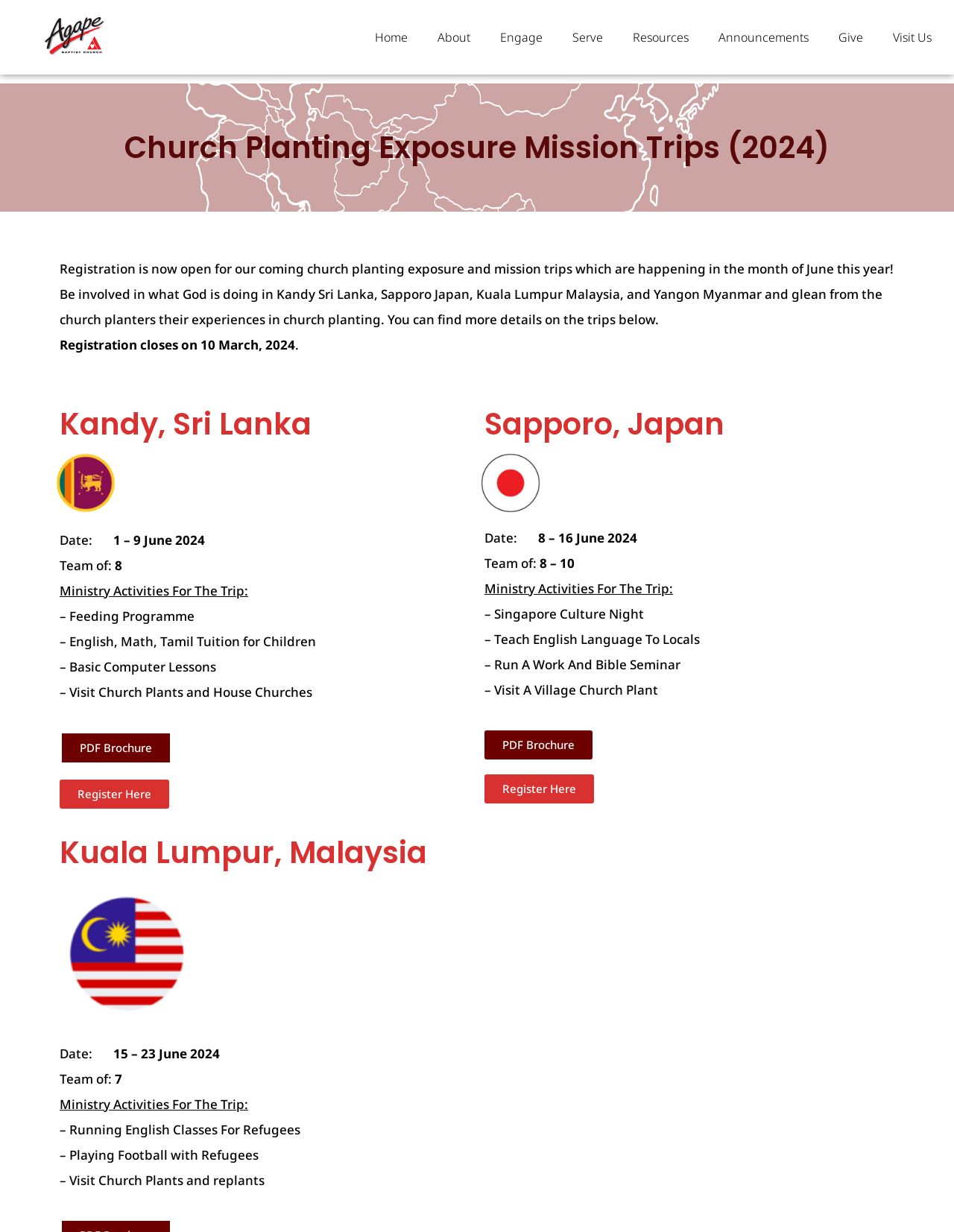Construct a comprehensive description capturing every detail on the webpage.

The webpage is about Church Planting Exposure Mission Trips in 2024, organized by Agape Baptist Church. At the top, there is a navigation menu with links to "Home", "About", "Engage", "Serve", "Resources", "Announcements", "Give", and "Visit Us". 

Below the navigation menu, there is a heading that reads "Church Planting Exposure Mission Trips (2024)" followed by a paragraph of text that explains the purpose of the trips and the locations involved, which are Kandy, Sri Lanka, Sapporo, Japan, Kuala Lumpur, Malaysia, and Yangon, Myanmar.

The webpage is divided into three sections, each dedicated to a specific location. The first section is about Kandy, Sri Lanka, and it includes details such as the trip dates, team size, and ministry activities, which include a feeding program, tuition for children, basic computer lessons, and visiting church plants and house churches. There are also links to a PDF brochure and a registration page.

The second section is about Sapporo, Japan, and it provides similar information, including trip dates, team size, and ministry activities, which include a Singapore culture night, teaching English to locals, running a work and Bible seminar, and visiting a village church plant.

The third section is about Kuala Lumpur, Malaysia, and it also provides trip details, including dates, team size, and ministry activities, which include running English classes for refugees, playing football with refugees, and visiting church plants and replants. Each section has links to a PDF brochure and a registration page.